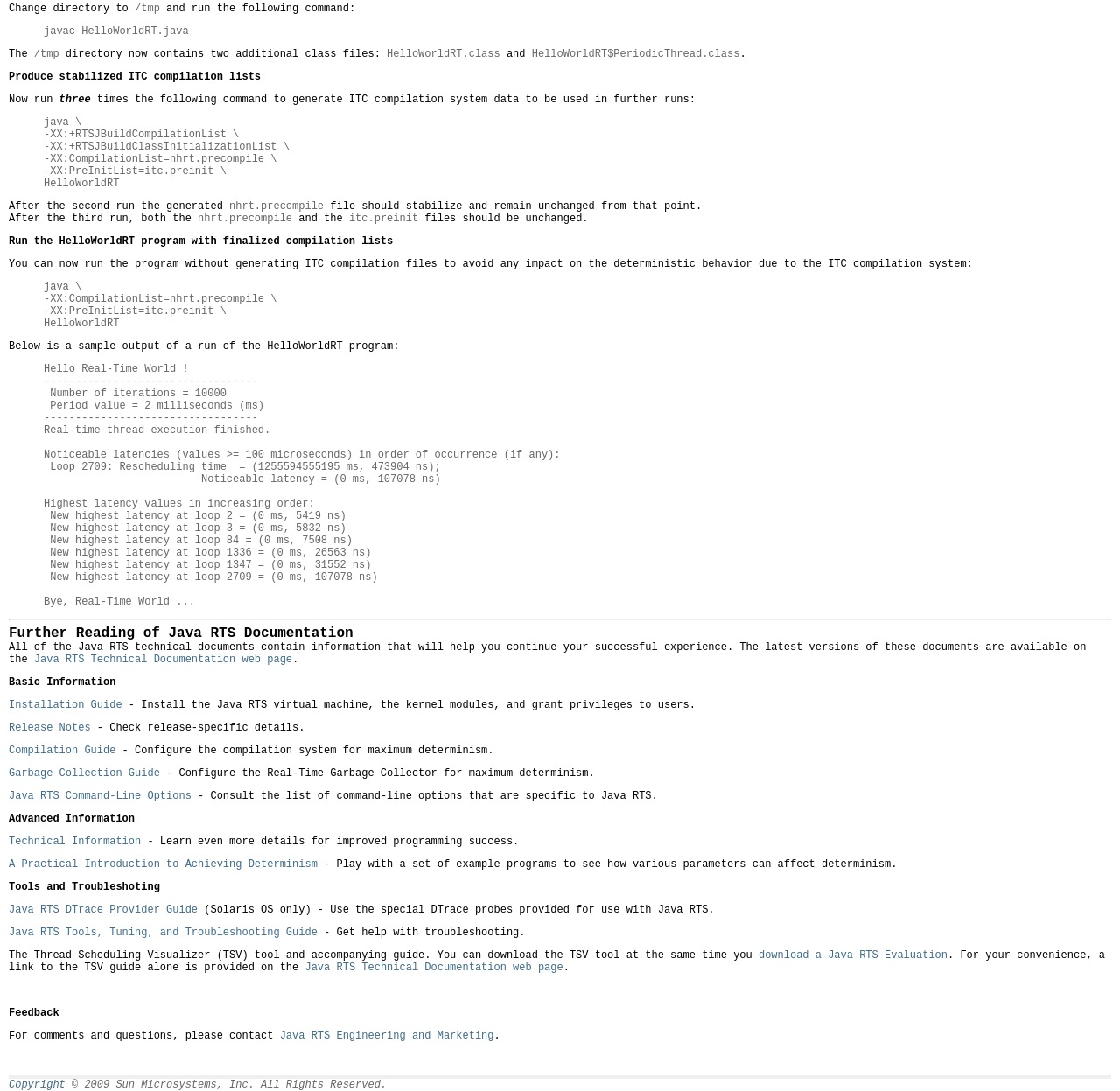Identify the bounding box coordinates of the area you need to click to perform the following instruction: "Click the 'Installation Guide' link".

[0.008, 0.641, 0.109, 0.652]